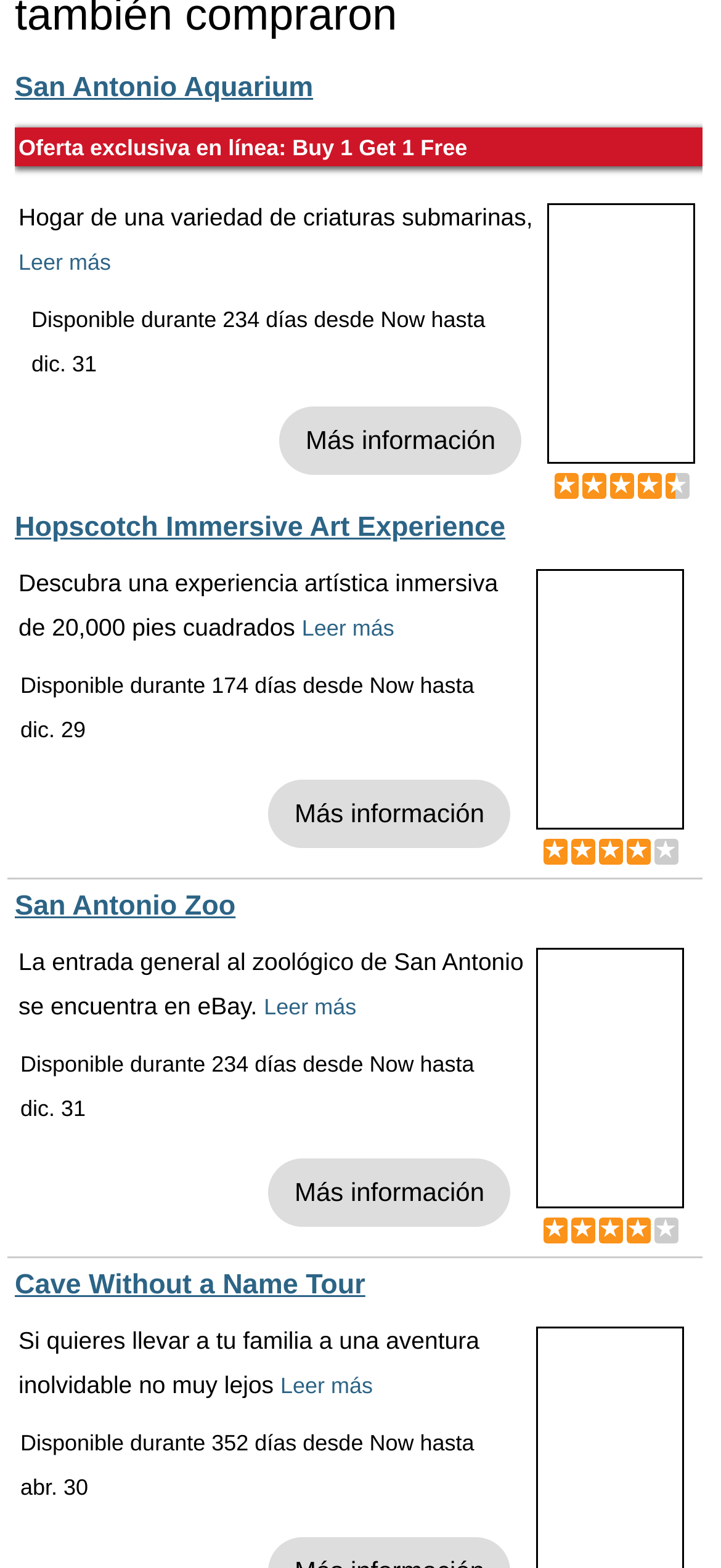Identify the bounding box coordinates for the UI element described as: "San Antonio Zoo".

[0.021, 0.568, 0.327, 0.588]